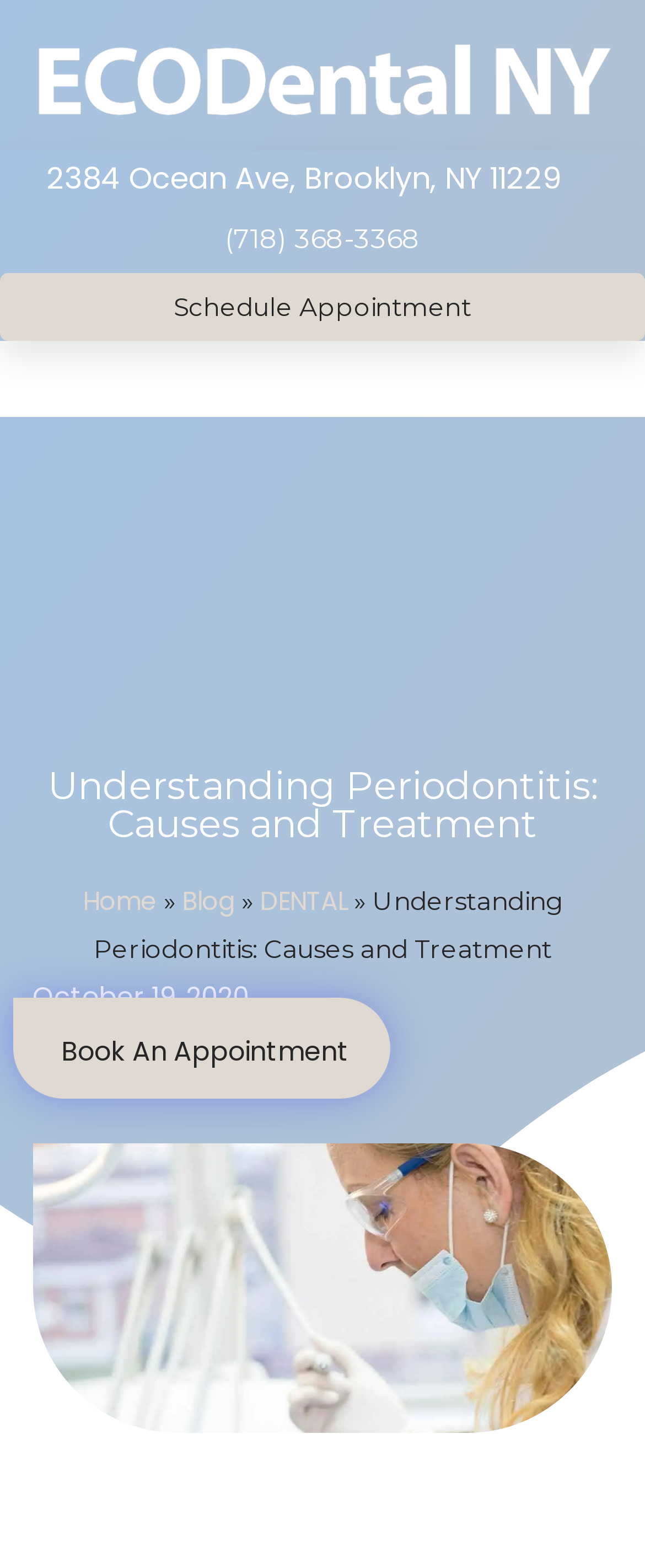Respond with a single word or short phrase to the following question: 
What is the date of the article on this page?

October 19, 2020